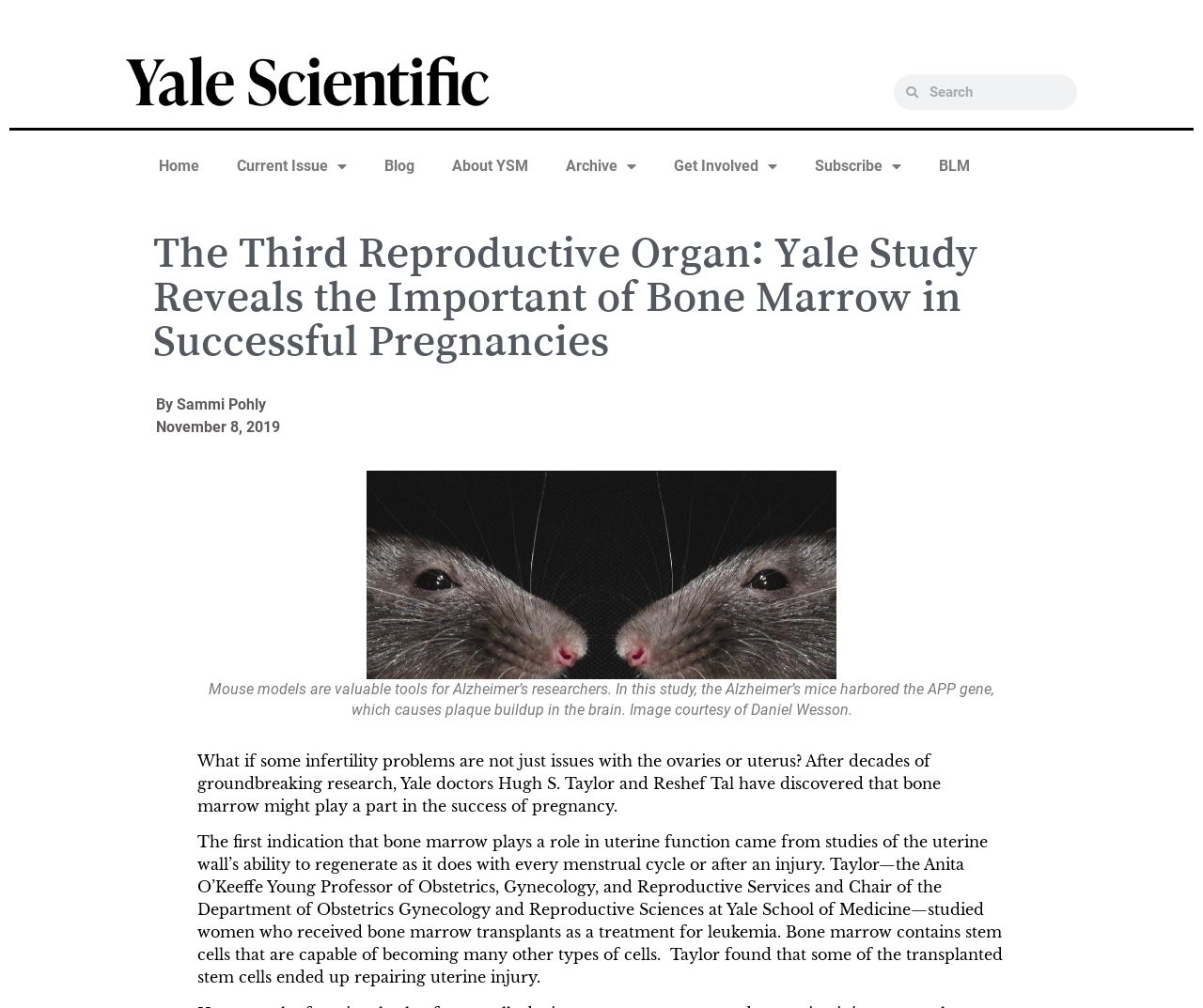What is the name of the professor who studied women who received bone marrow transplants?
Answer the question with as much detail as you can, using the image as a reference.

The article mentions that 'Taylor—the Anita O’Keeffe Young Professor of Obstetrics, Gynecology, and Reproductive Services and Chair of the Department of Obstetrics Gynecology and Reproductive Sciences at Yale School of Medicine—studied women who received bone marrow transplants as a treatment for leukemia.'